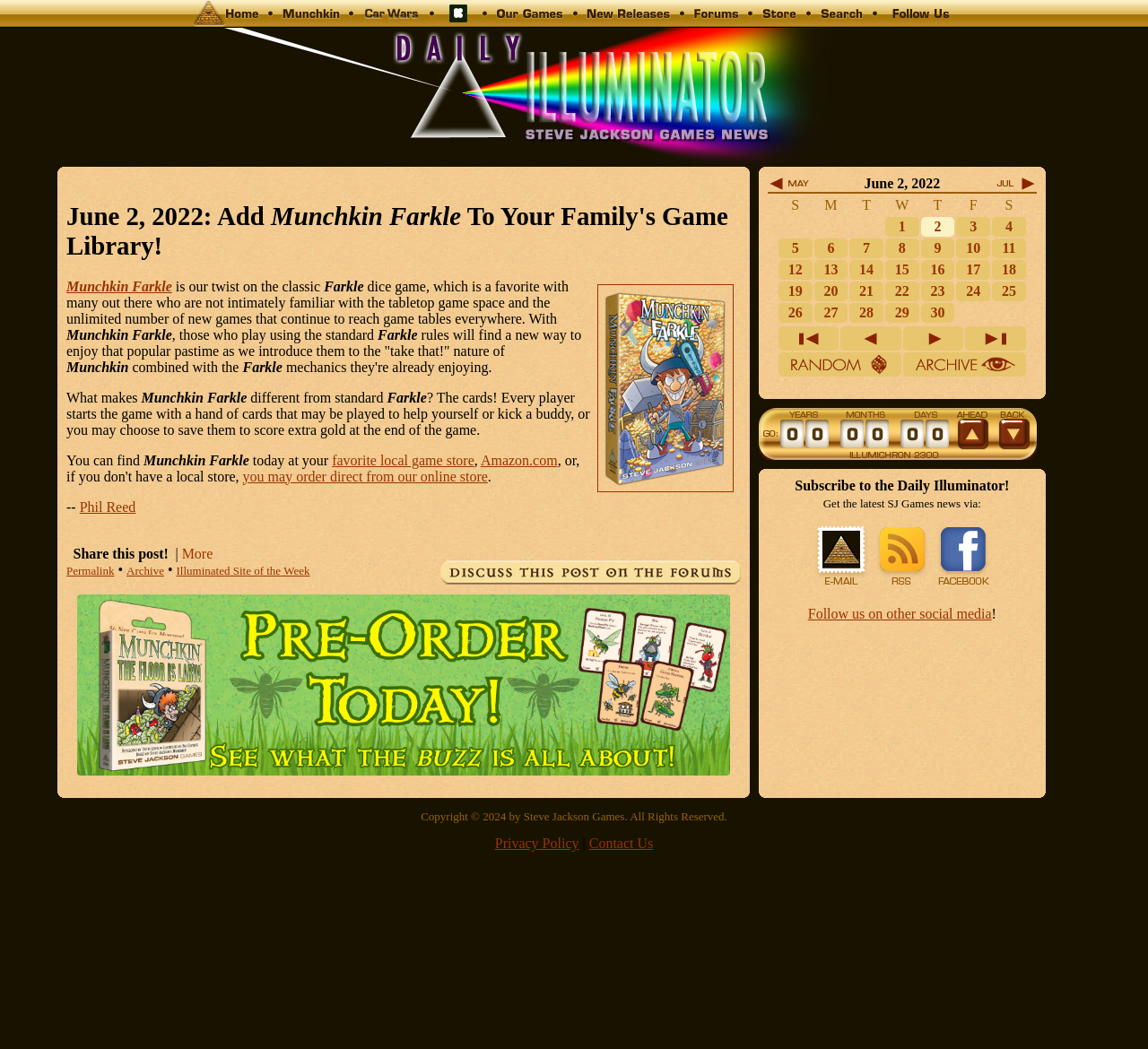Where can I find Munchkin Farkle?
Answer the question based on the image using a single word or a brief phrase.

Local game store, Amazon.com, or online store